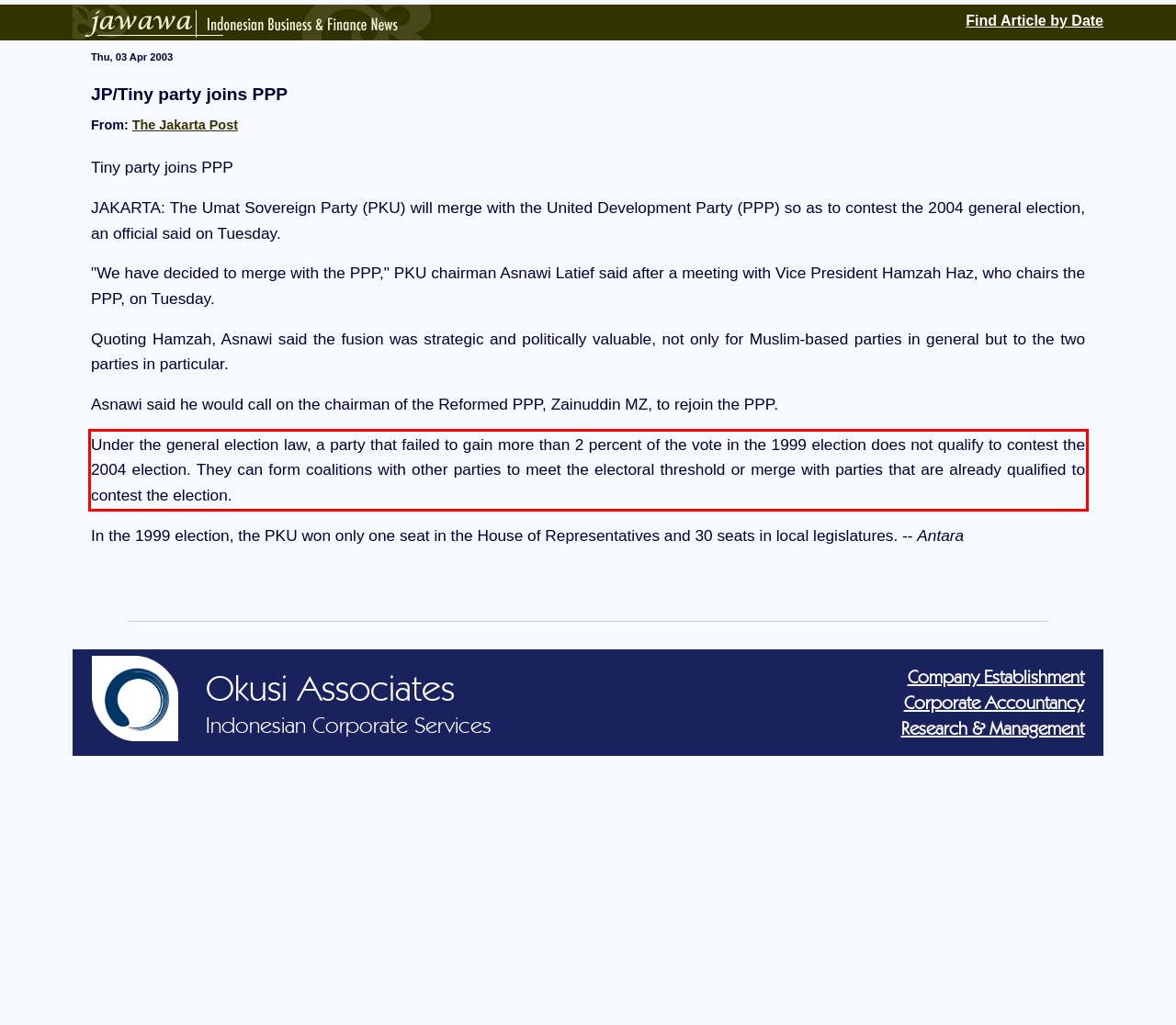You are provided with a webpage screenshot that includes a red rectangle bounding box. Extract the text content from within the bounding box using OCR.

Under the general election law, a party that failed to gain more than 2 percent of the vote in the 1999 election does not qualify to contest the 2004 election. They can form coalitions with other parties to meet the electoral threshold or merge with parties that are already qualified to contest the election.